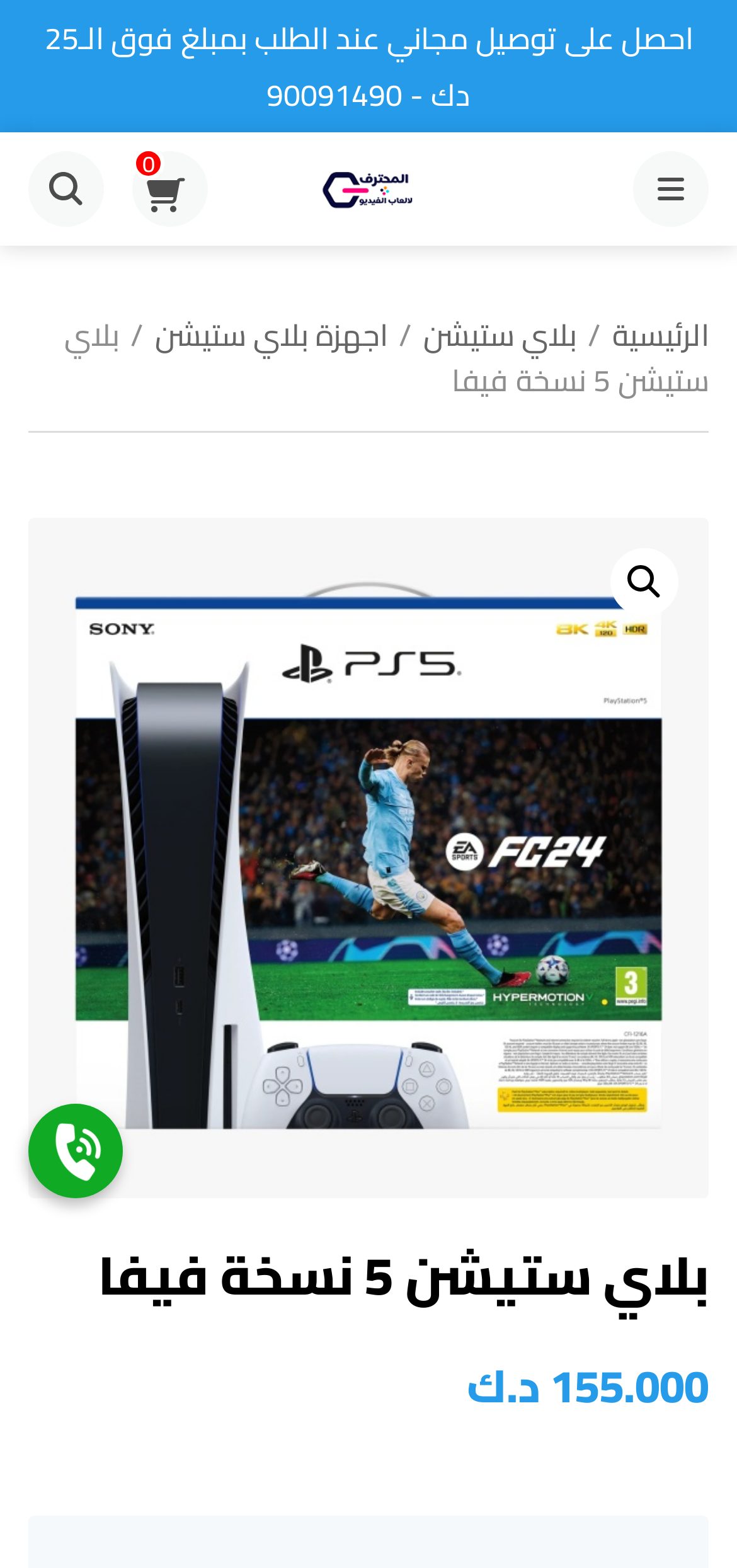Give a one-word or short-phrase answer to the following question: 
How many navigation links are there in the top menu?

4